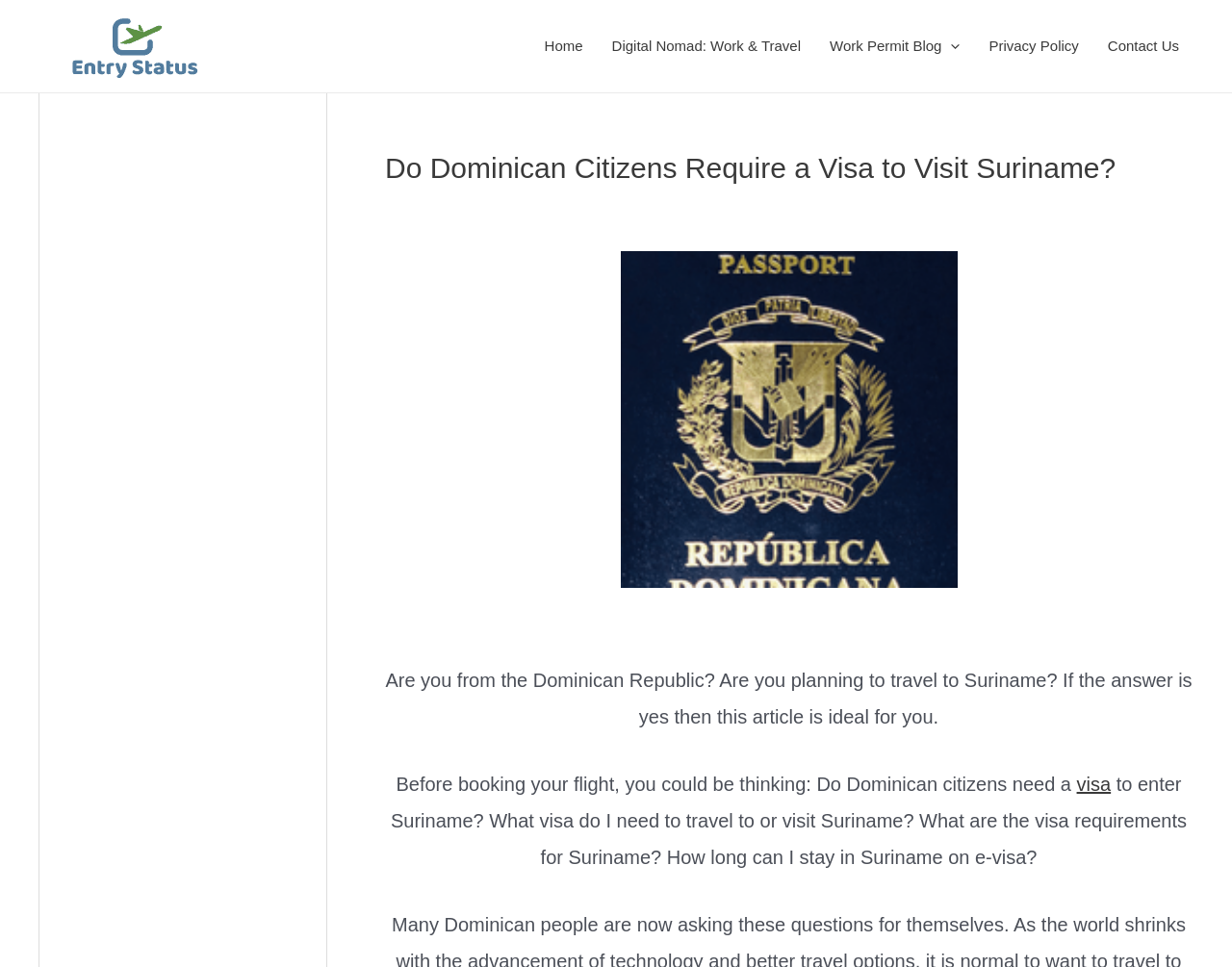What is the main heading of this webpage? Please extract and provide it.

Do Dominican Citizens Require a Visa to Visit Suriname?